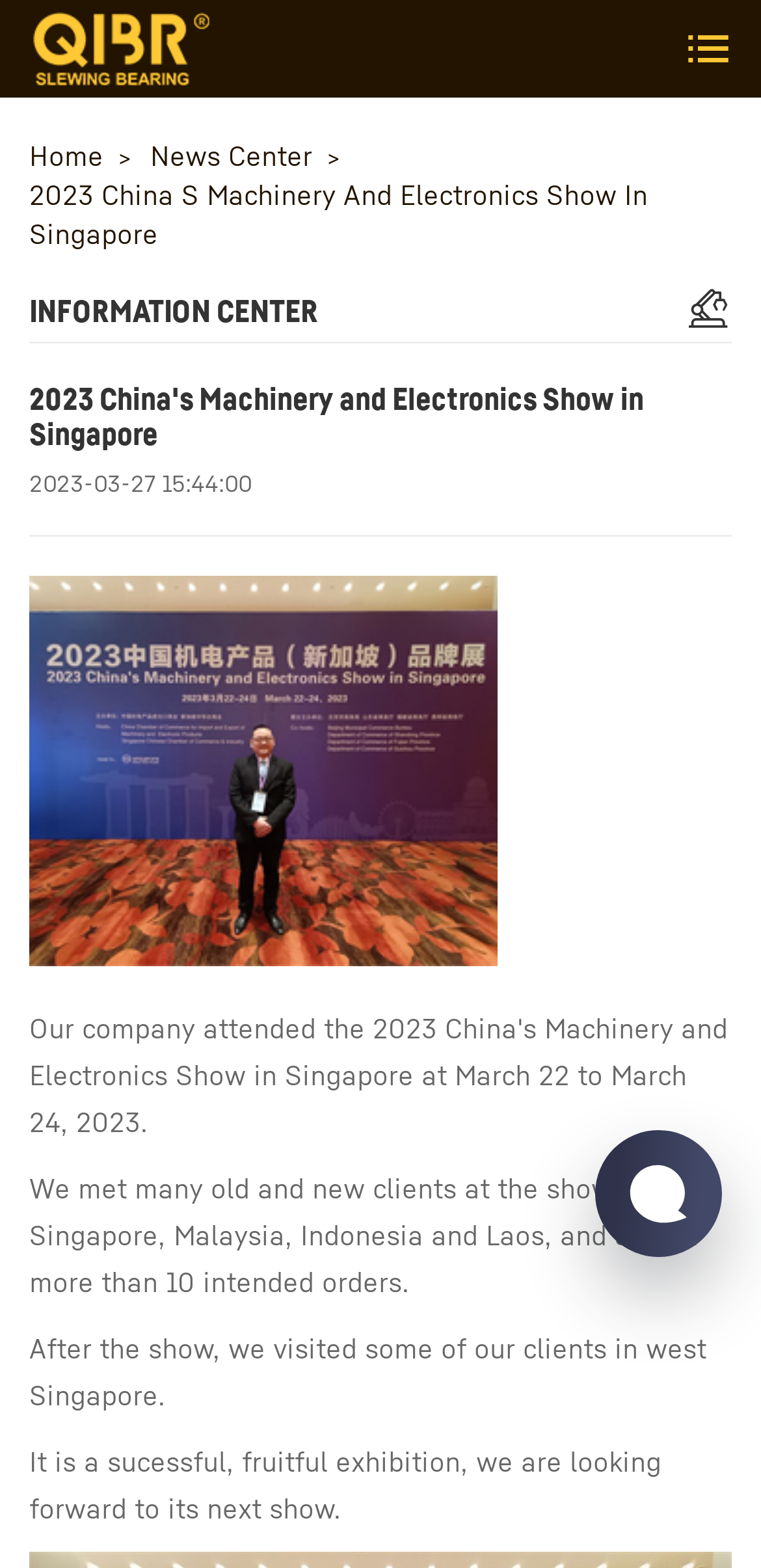What is the purpose of the image at the bottom?
By examining the image, provide a one-word or phrase answer.

To show the exhibition